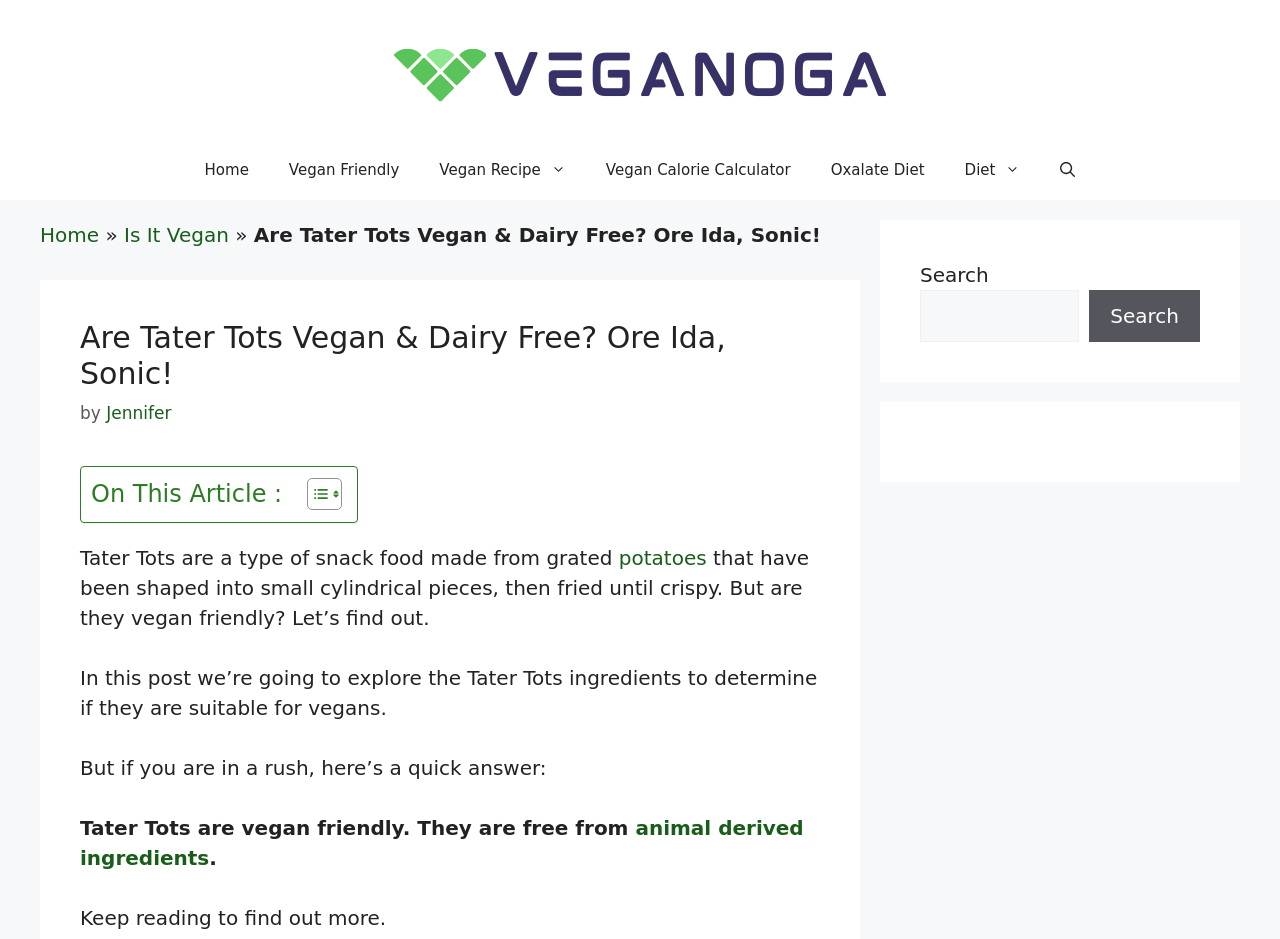Please determine the primary heading and provide its text.

Are Tater Tots Vegan & Dairy Free? Ore Ida, Sonic!